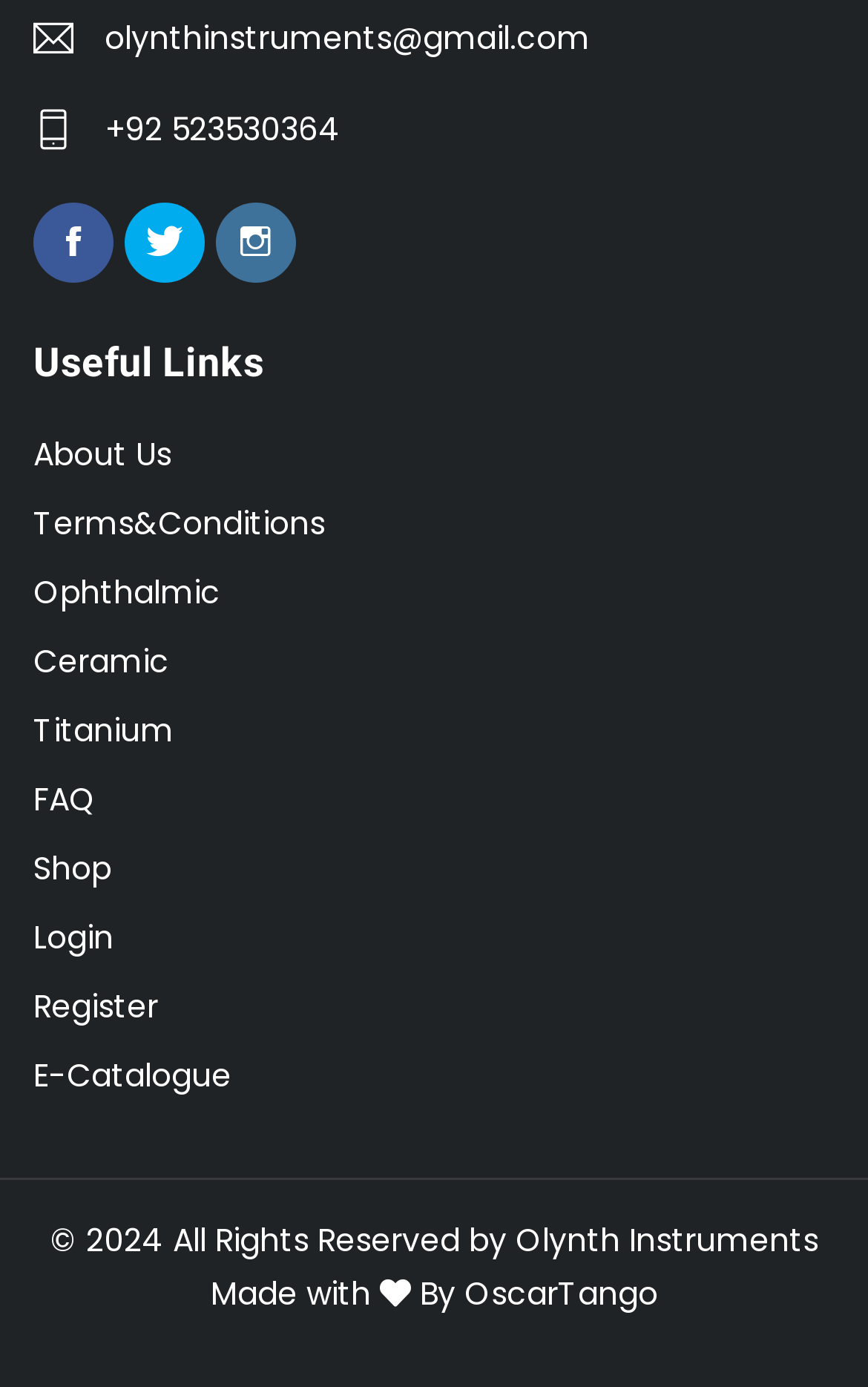Pinpoint the bounding box coordinates of the clickable area necessary to execute the following instruction: "Send an email to olynthinstruments@gmail.com". The coordinates should be given as four float numbers between 0 and 1, namely [left, top, right, bottom].

[0.121, 0.006, 0.679, 0.048]